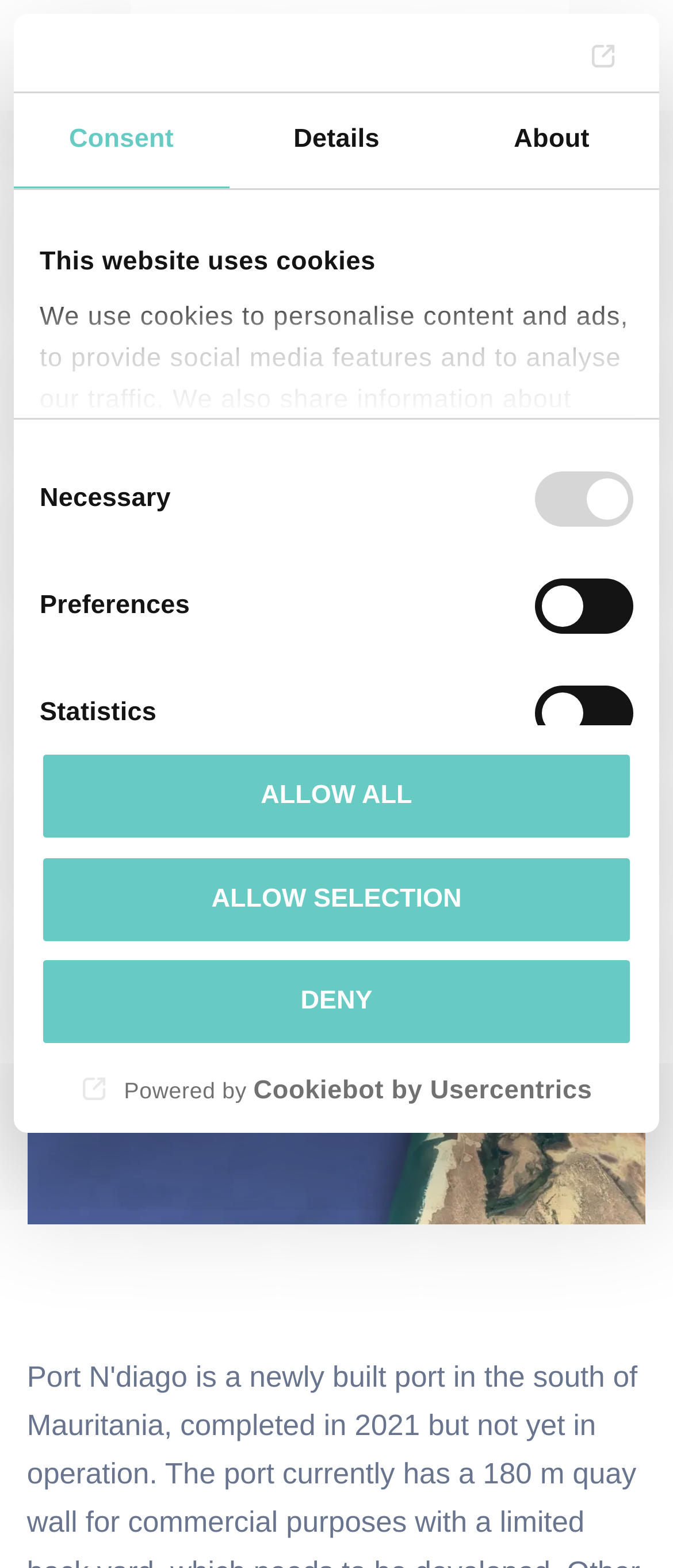From the element description: "Allow selection", extract the bounding box coordinates of the UI element. The coordinates should be expressed as four float numbers between 0 and 1, in the order [left, top, right, bottom].

[0.059, 0.545, 0.941, 0.602]